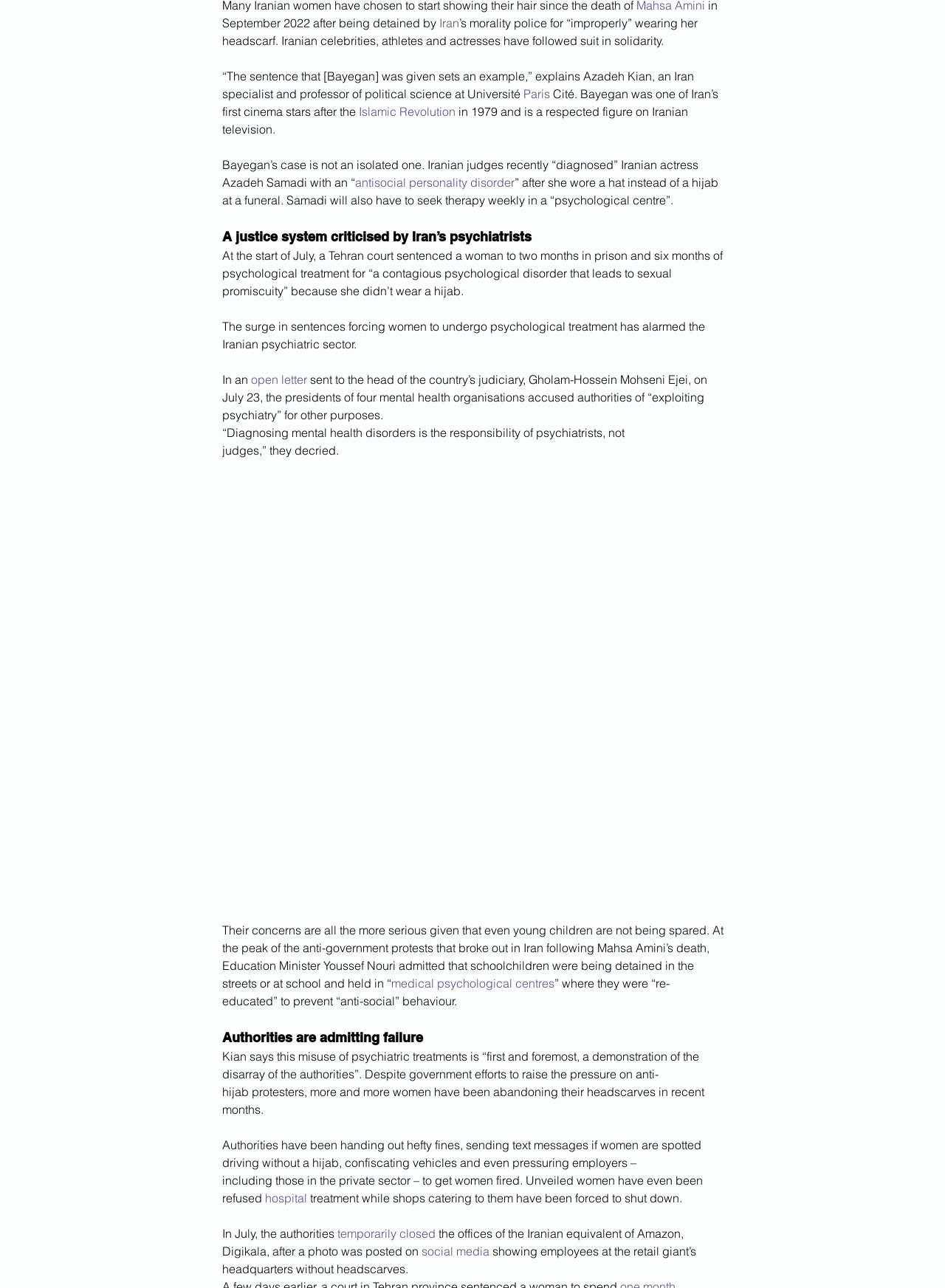Please identify the bounding box coordinates of the element that needs to be clicked to execute the following command: "Read more about Paris". Provide the bounding box using four float numbers between 0 and 1, formatted as [left, top, right, bottom].

[0.554, 0.067, 0.582, 0.078]